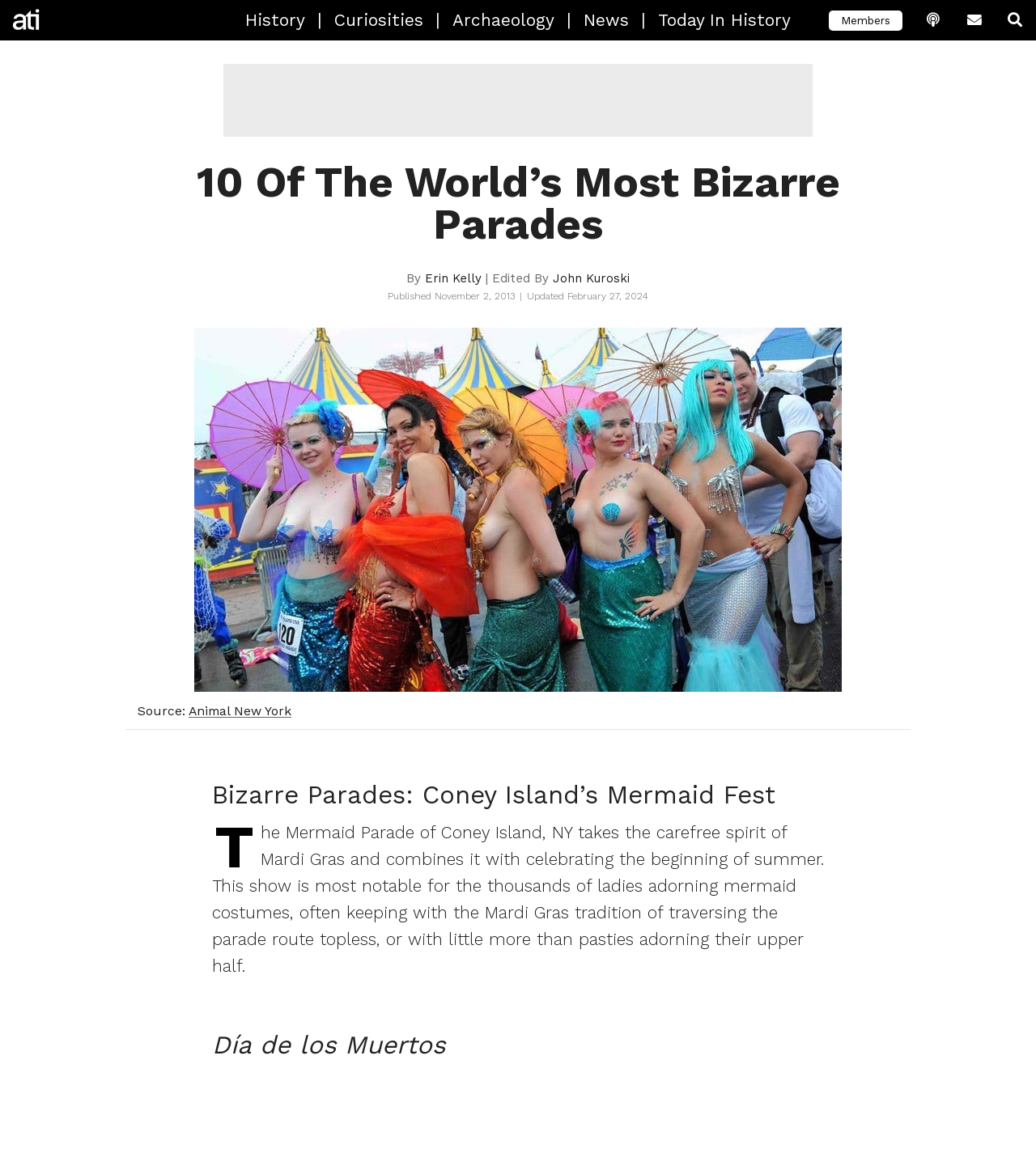What is the date of the last update?
Please answer using one word or phrase, based on the screenshot.

February 27, 2024